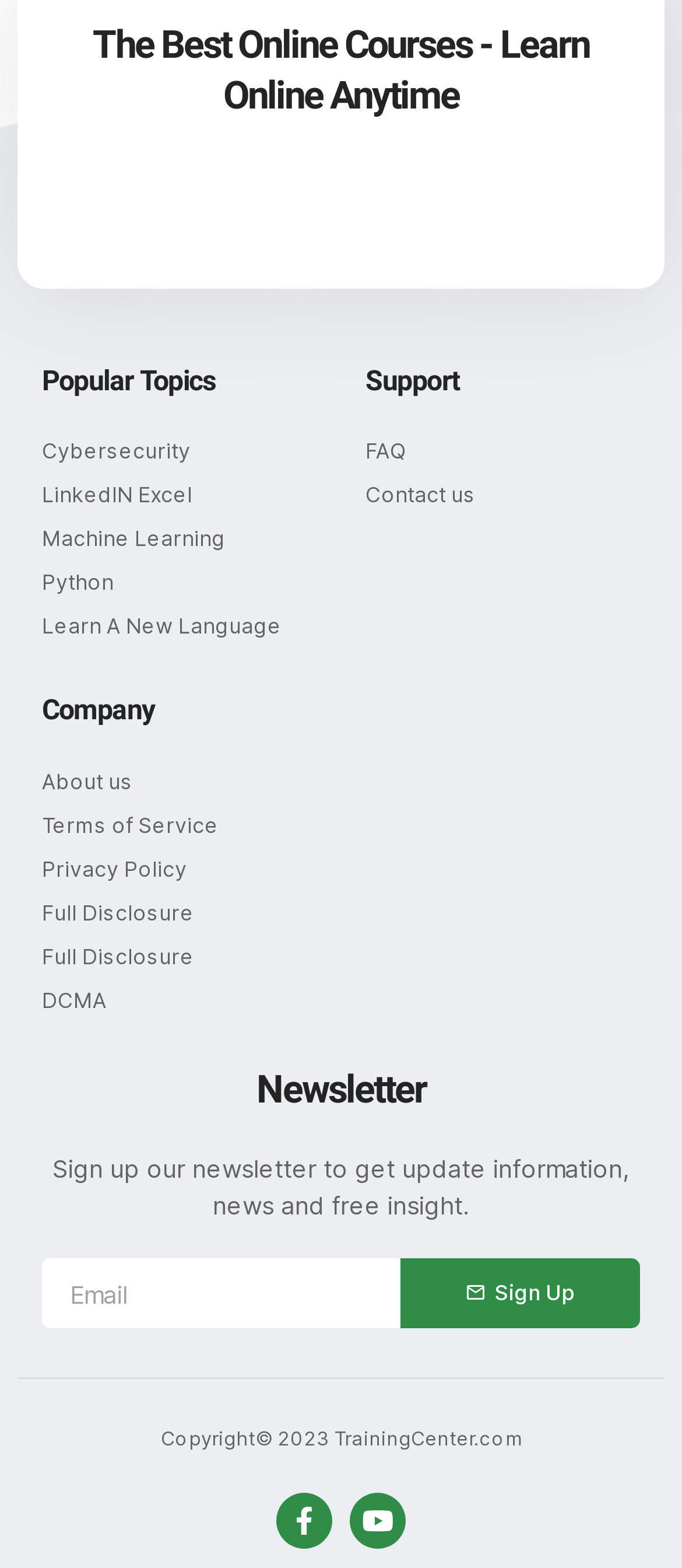How many social media links are available?
Answer with a single word or phrase, using the screenshot for reference.

2